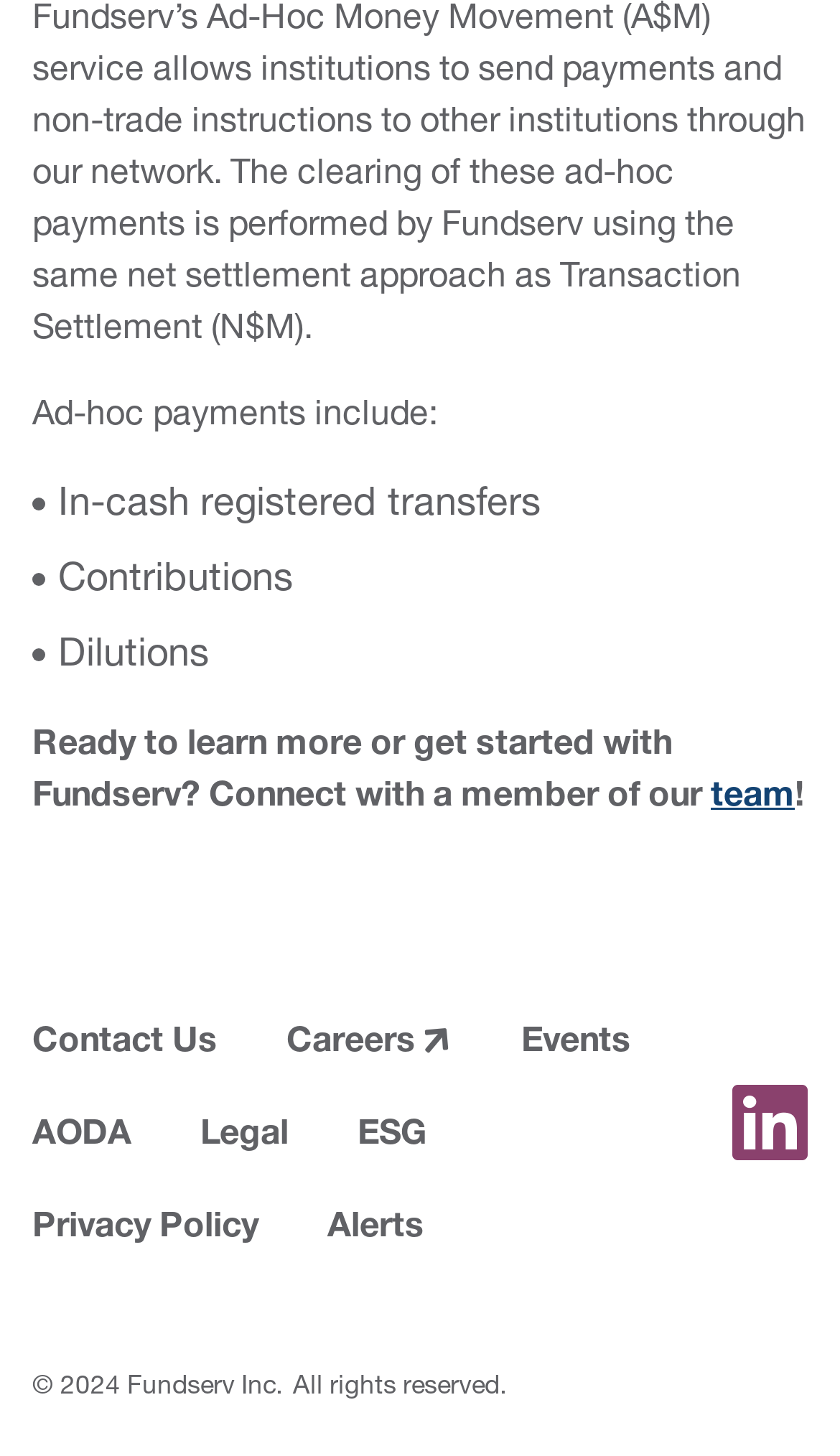Determine the bounding box coordinates of the region I should click to achieve the following instruction: "Connect with a team member". Ensure the bounding box coordinates are four float numbers between 0 and 1, i.e., [left, top, right, bottom].

[0.846, 0.53, 0.946, 0.558]